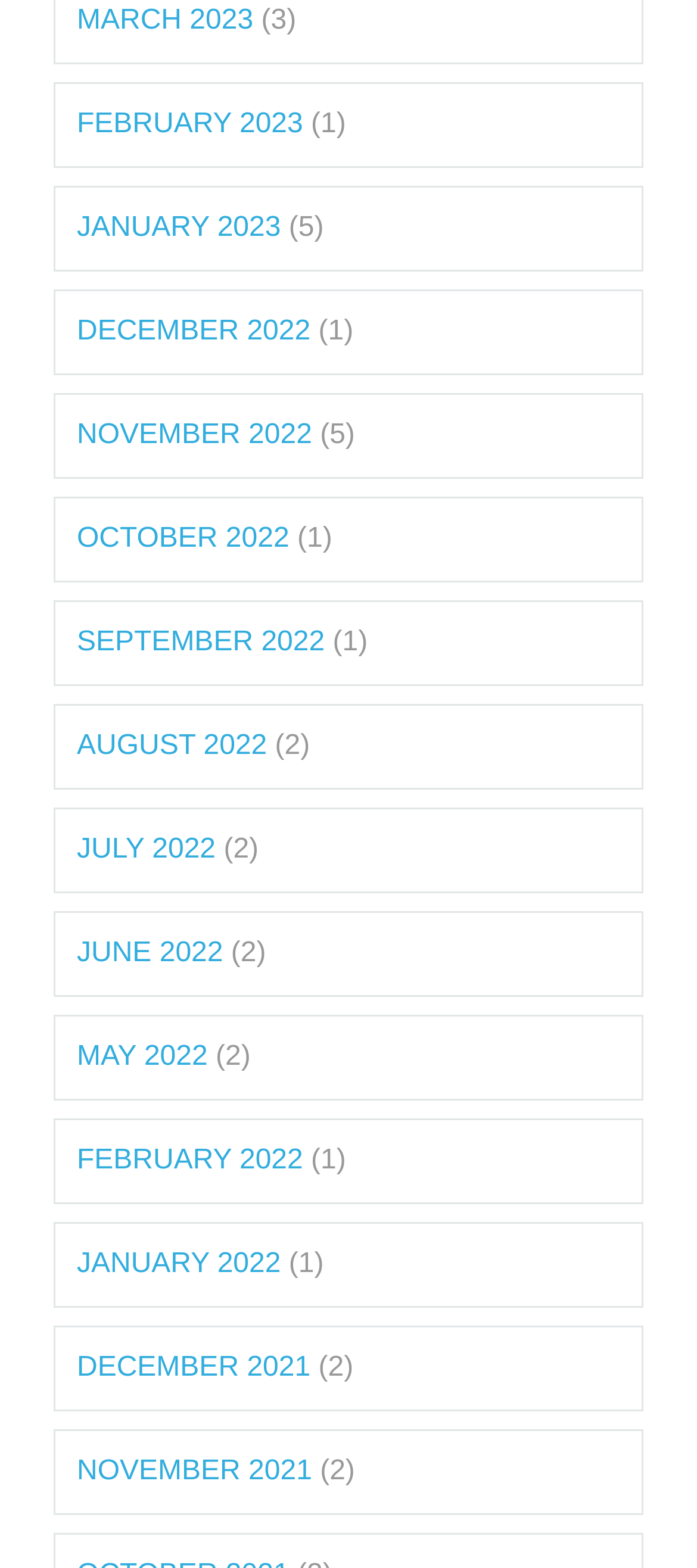What is the most recent month listed?
Answer the question using a single word or phrase, according to the image.

MARCH 2023